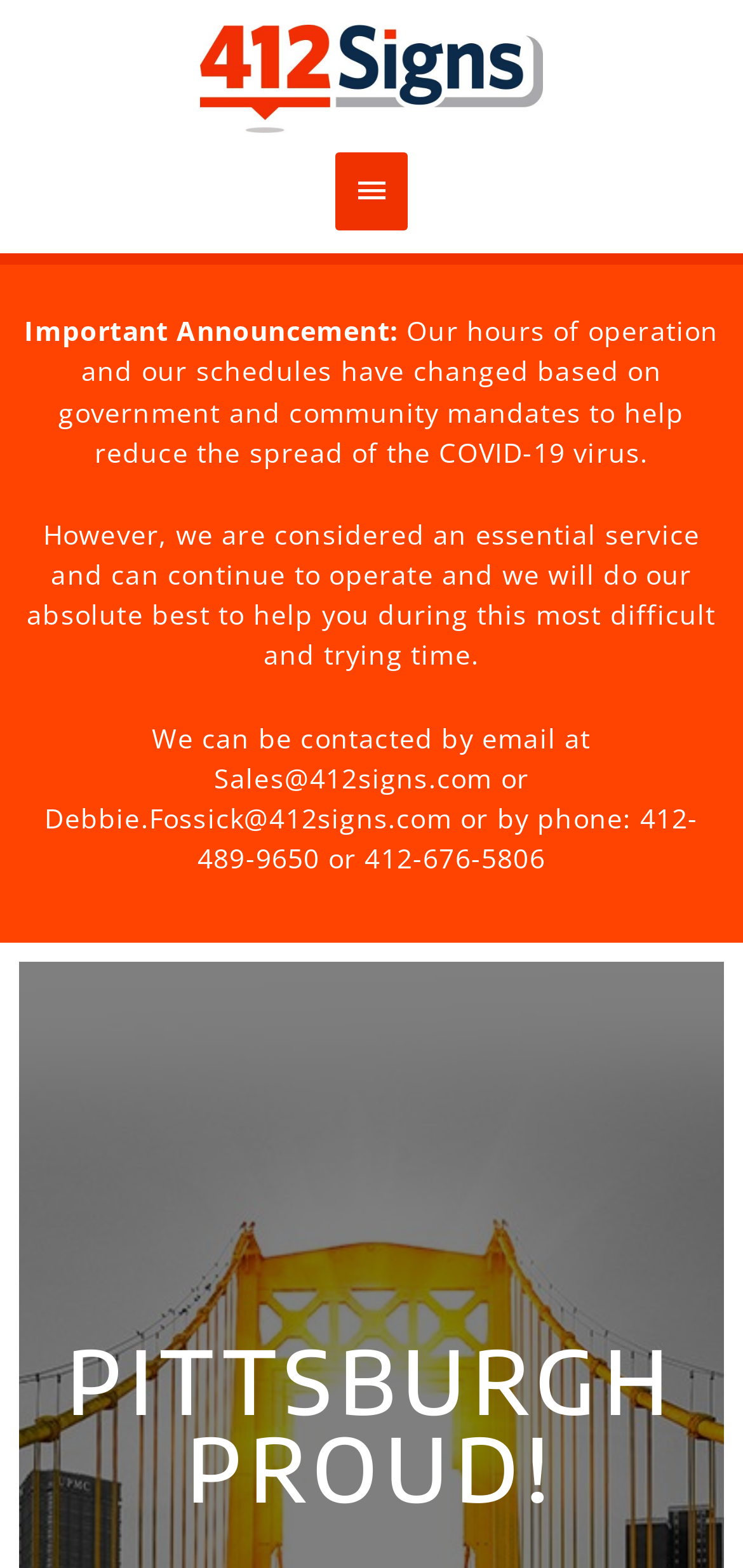What are the company's phone numbers?
Using the image, elaborate on the answer with as much detail as possible.

I found the phone numbers by reading the text content of the webpage, specifically the section that says 'or by phone:' and then finding the text '412-489-9650 or 412-676-5806' which are the phone numbers.